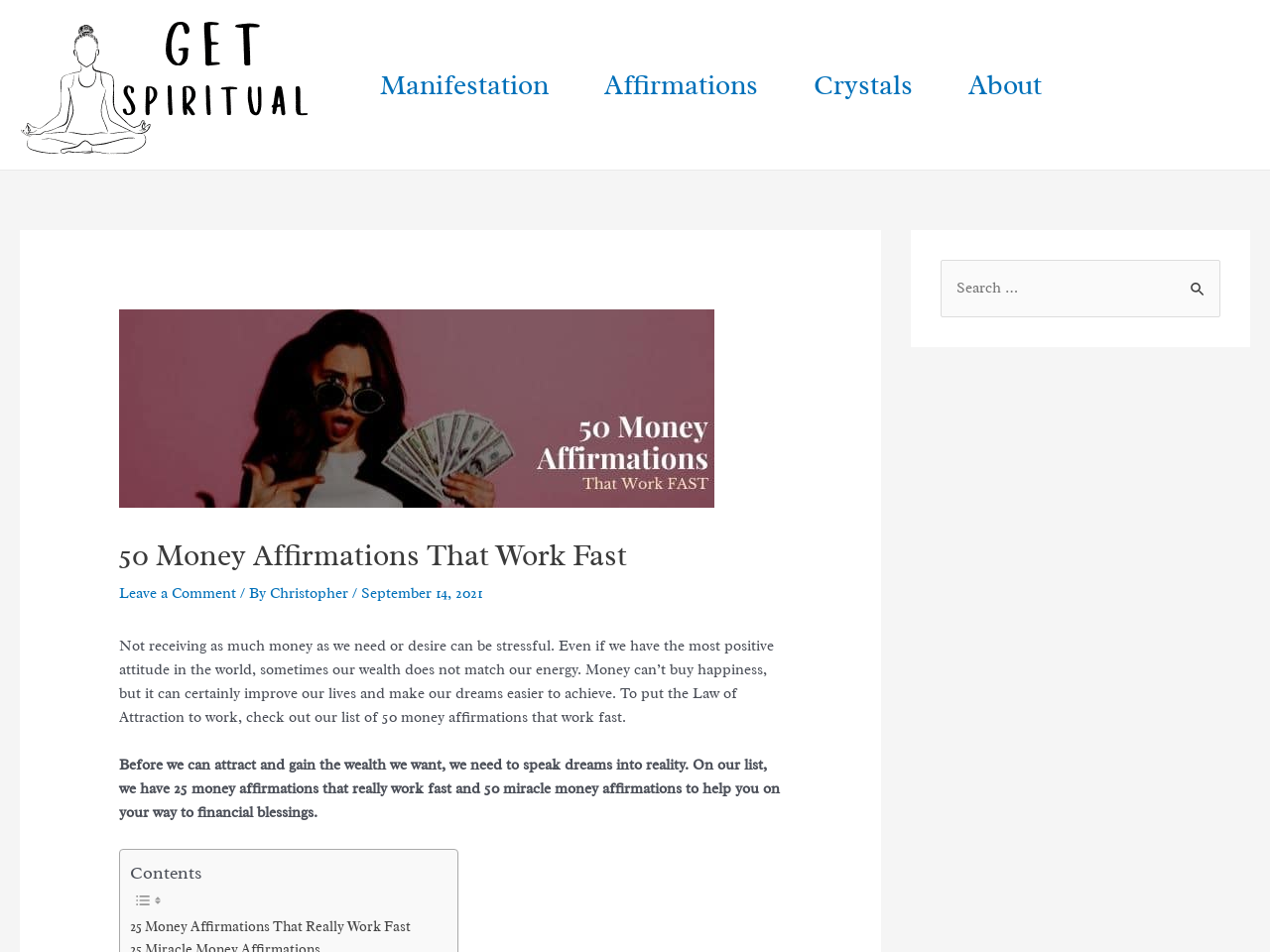Please identify the bounding box coordinates of the clickable region that I should interact with to perform the following instruction: "Check out the '25 Money Affirmations That Really Work Fast' list". The coordinates should be expressed as four float numbers between 0 and 1, i.e., [left, top, right, bottom].

[0.102, 0.961, 0.323, 0.985]